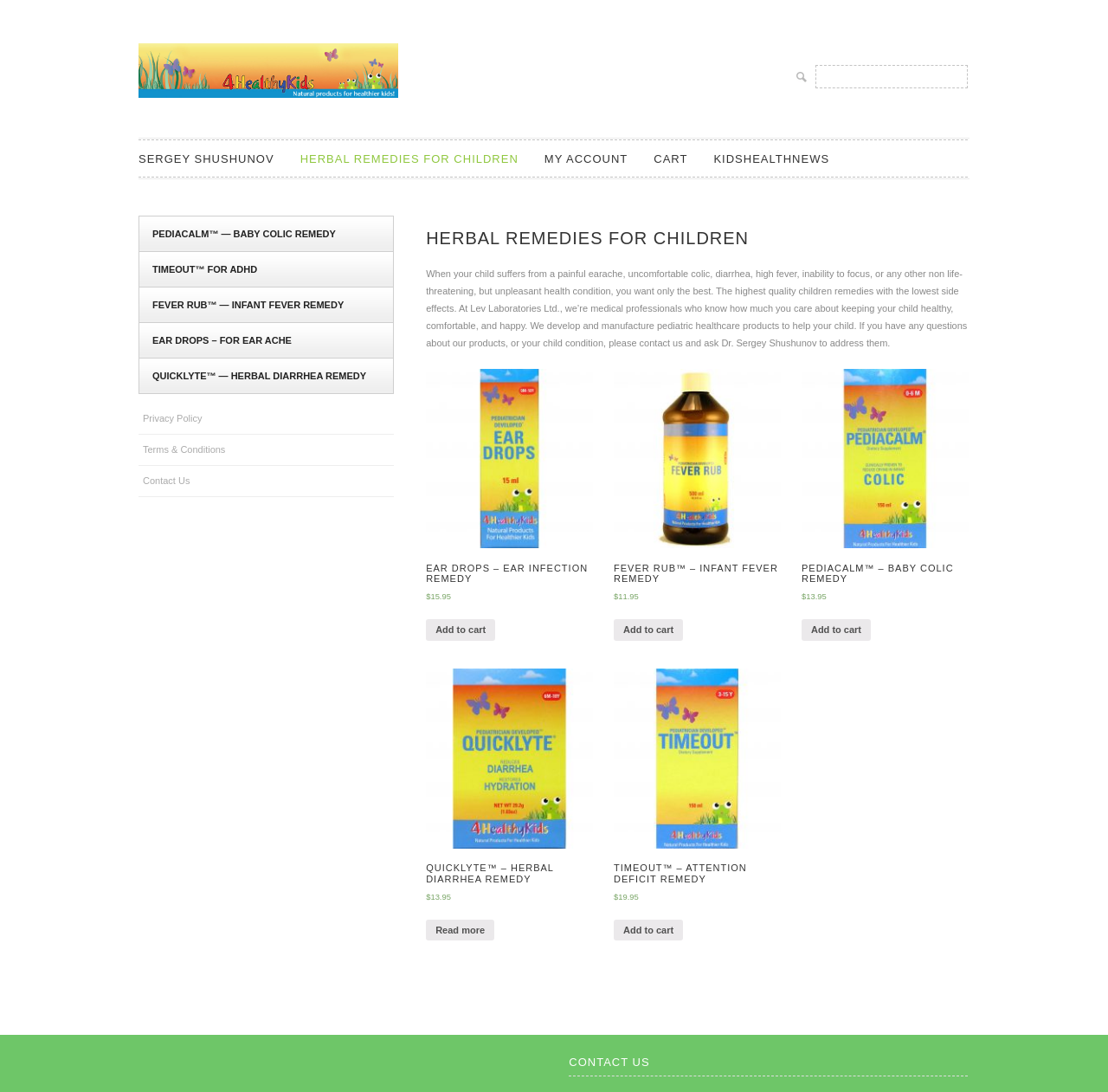Identify the bounding box coordinates of the region that should be clicked to execute the following instruction: "Learn more about herbal remedies for children".

[0.271, 0.13, 0.468, 0.162]